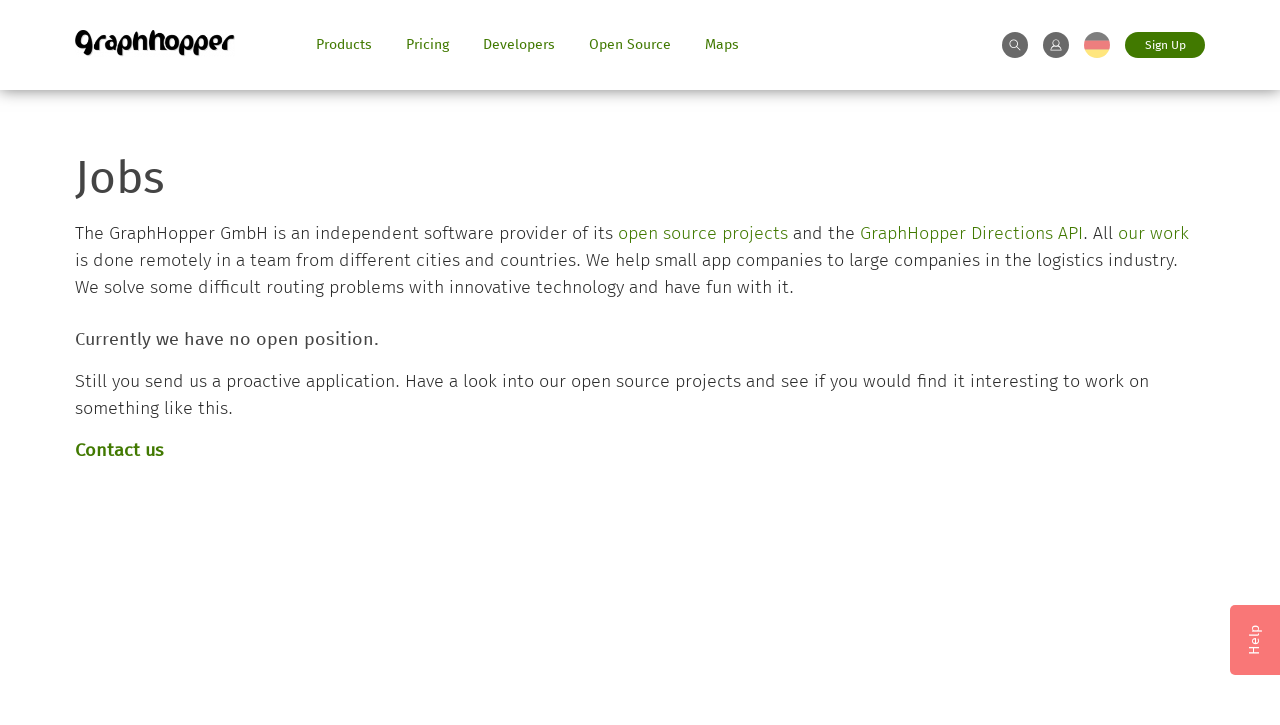Identify the bounding box of the UI component described as: "Power Lab Home".

None